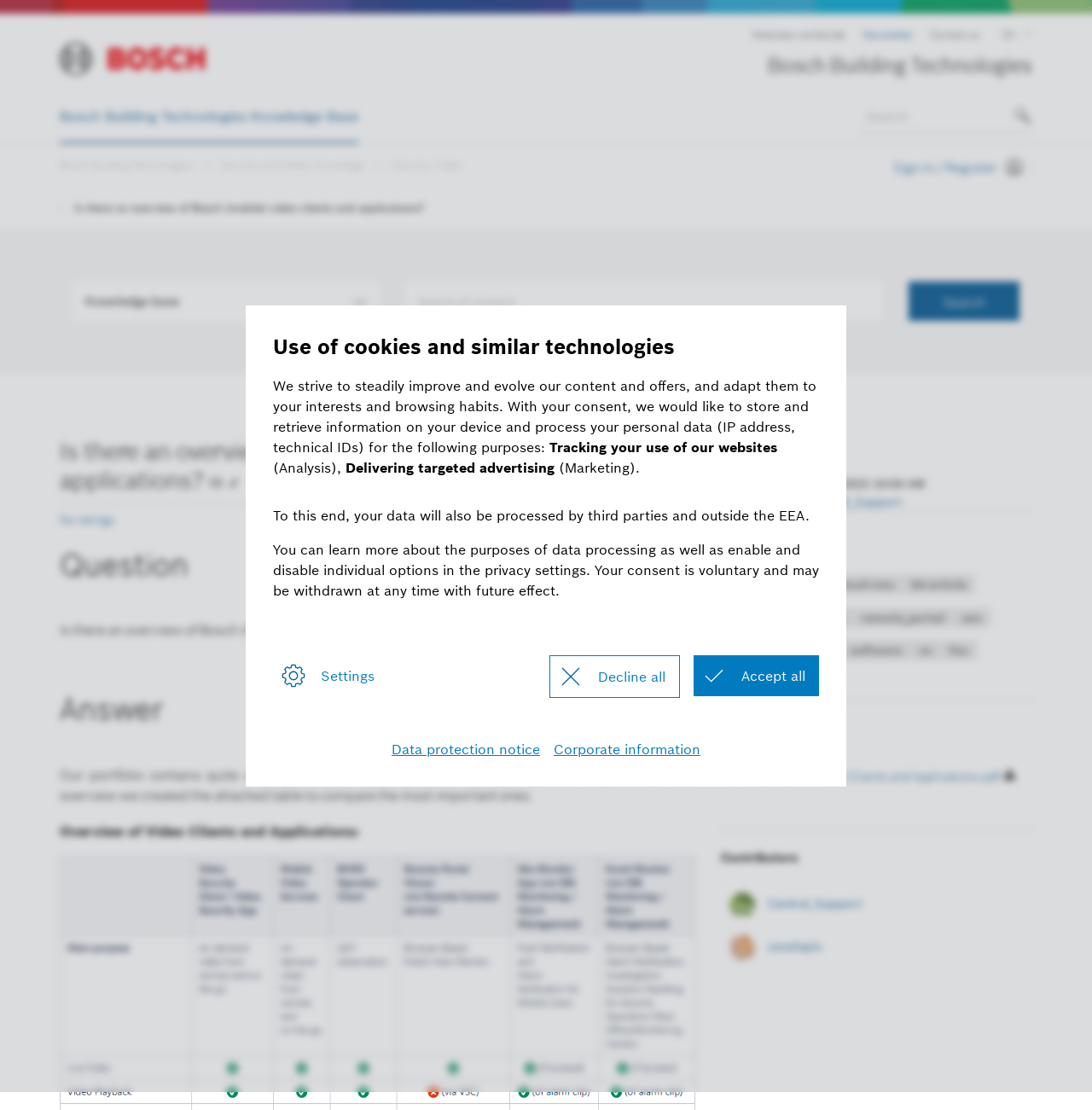Predict the bounding box of the UI element based on this description: "Security and Safety Knowledge".

[0.202, 0.143, 0.341, 0.154]